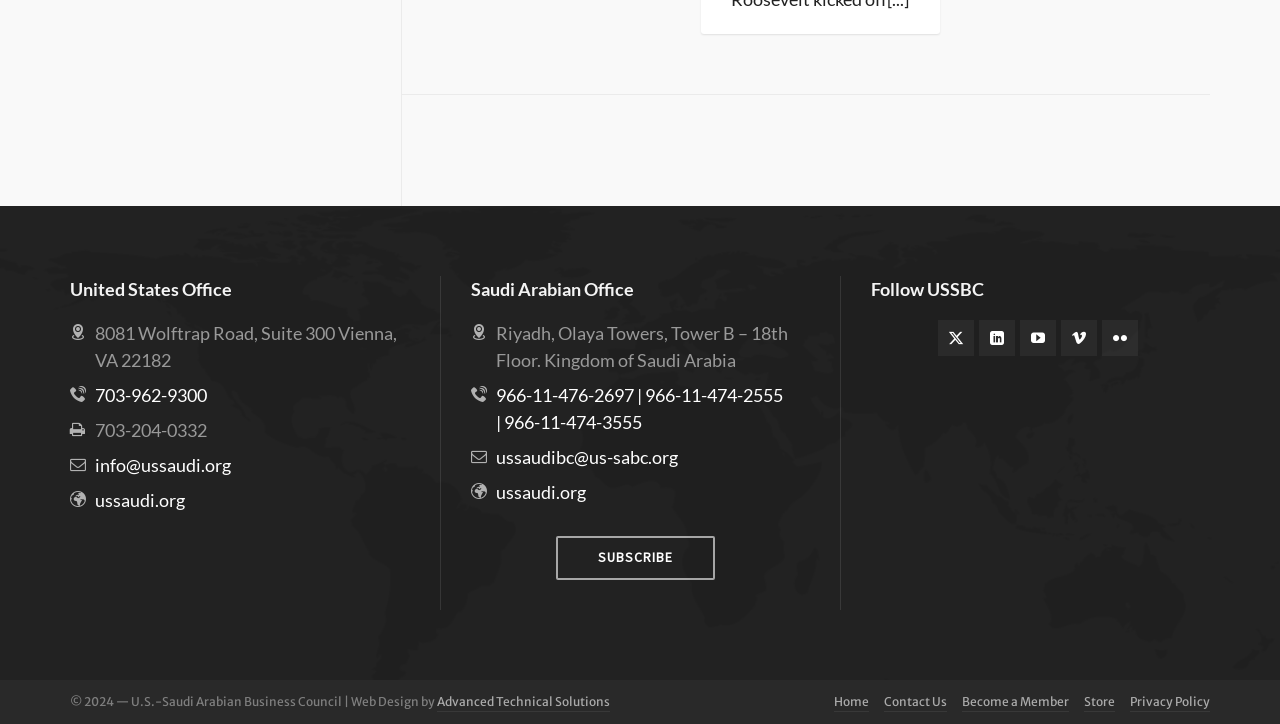What is the address of the United States Office?
Please provide a comprehensive and detailed answer to the question.

I found the address by looking at the StaticText element with the OCR text '8081 Wolftrap Road, Suite 300 Vienna, VA 22182' which is a child of the contentinfo element.